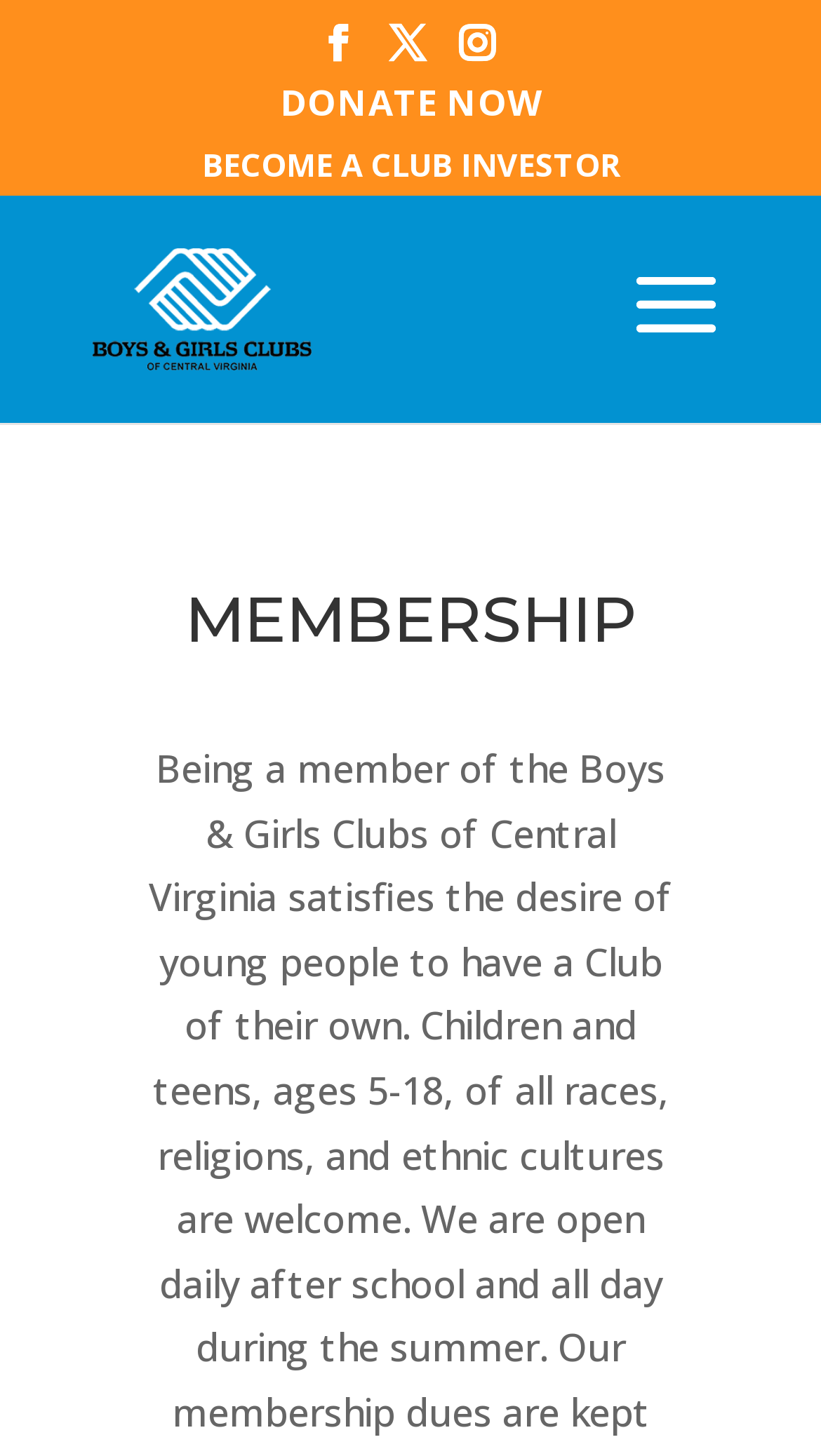How many social media links are present on the webpage? Refer to the image and provide a one-word or short phrase answer.

Three